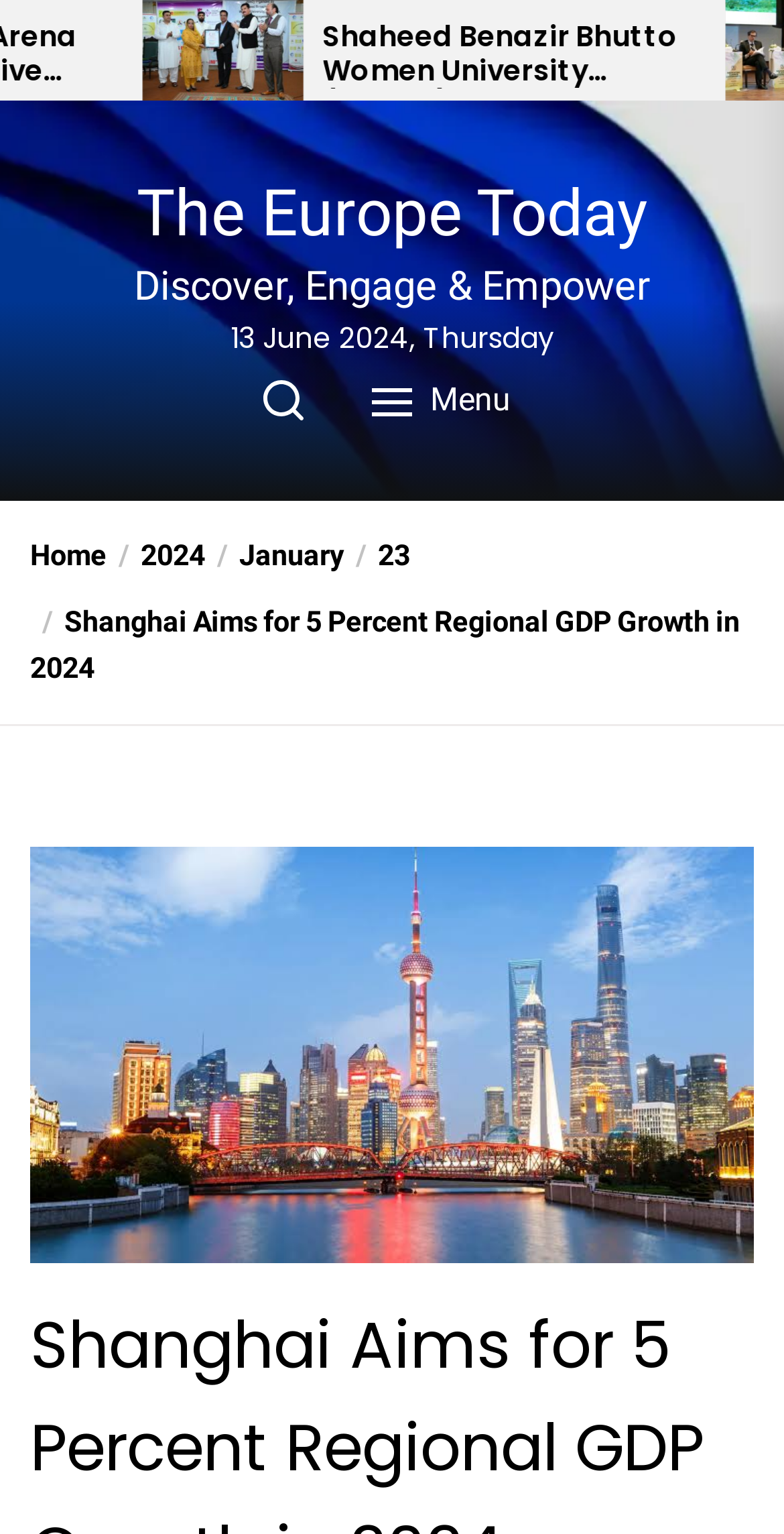Please provide a brief answer to the following inquiry using a single word or phrase:
What is the name of the minister meeting the German counterpart?

Jeyhun Bayramov